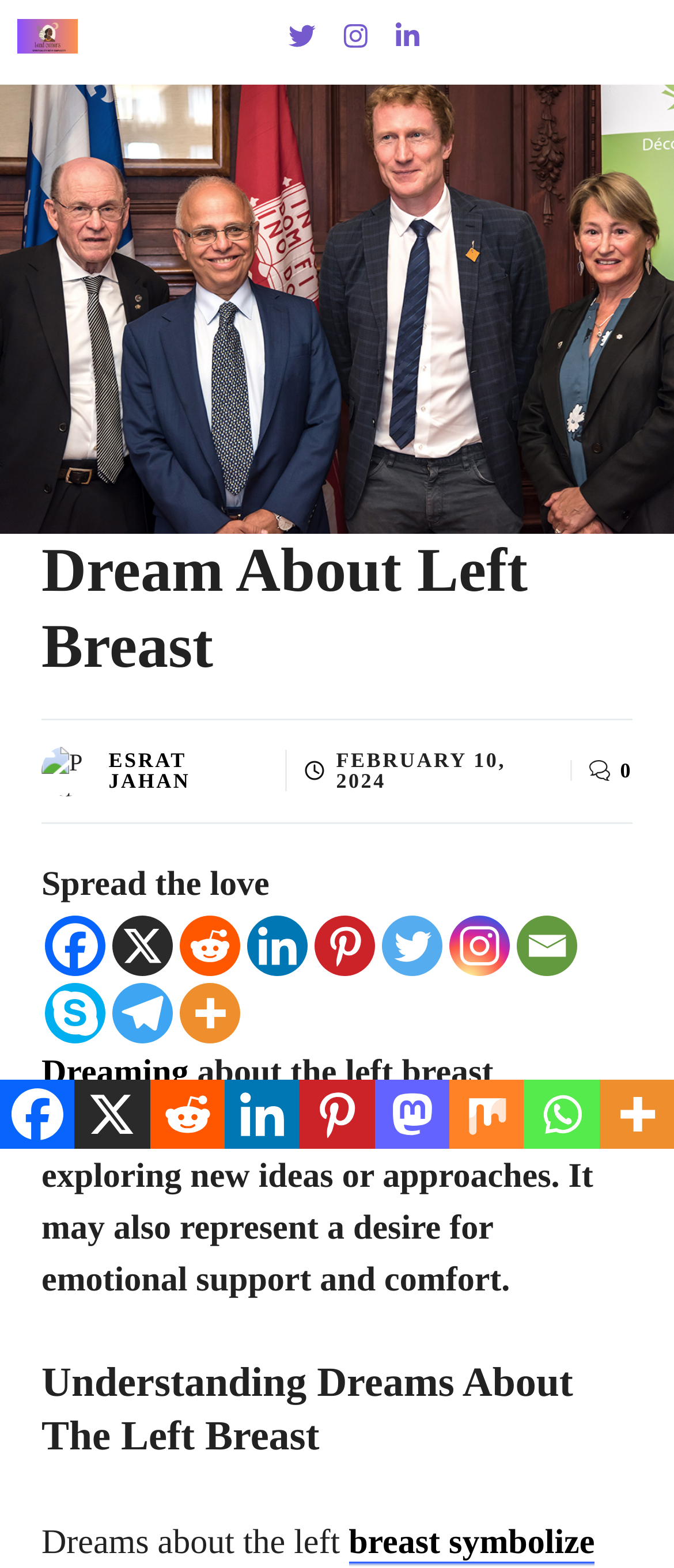Can you find the bounding box coordinates for the element to click on to achieve the instruction: "Click the MENU button"?

[0.872, 0.0, 1.0, 0.045]